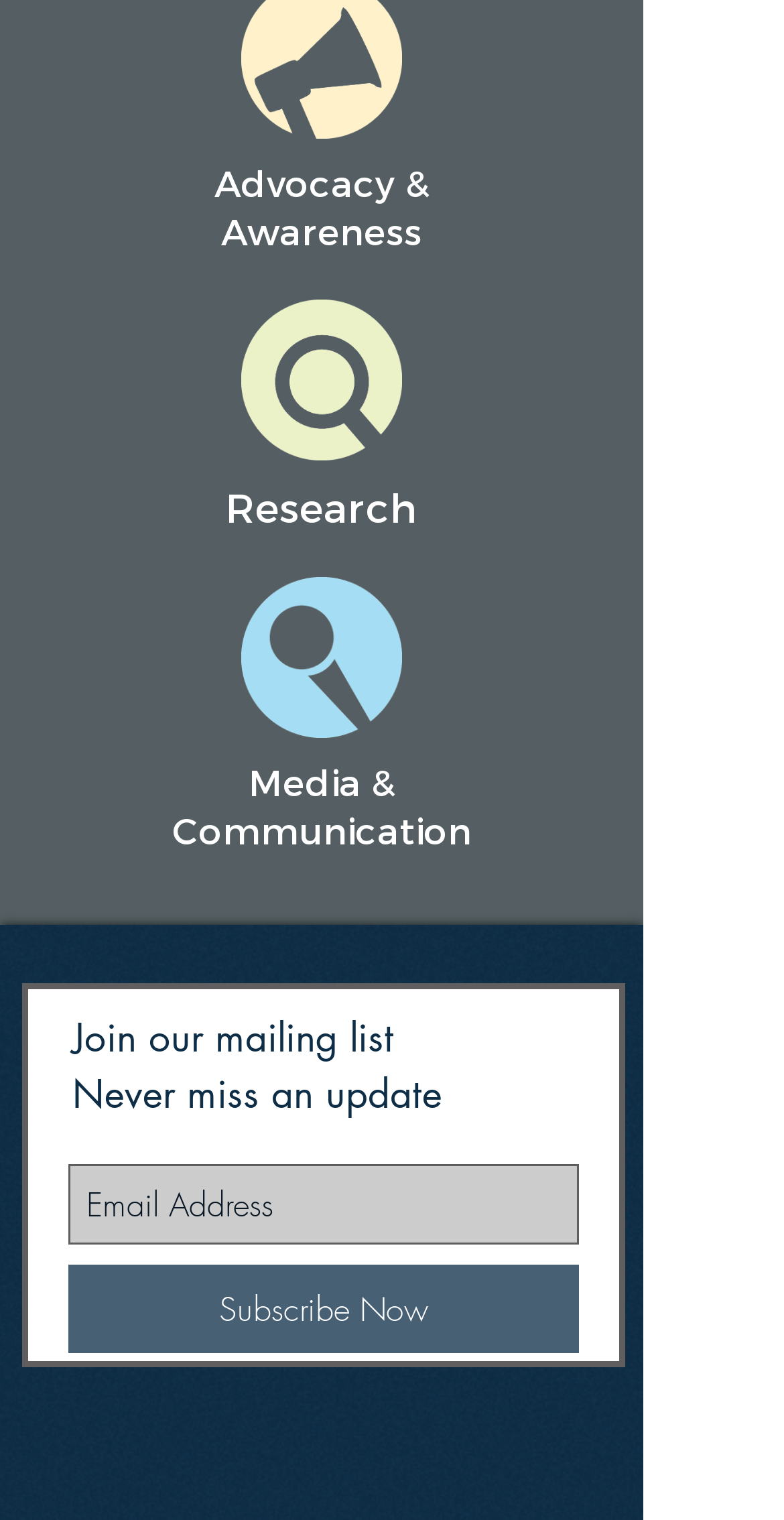Provide a one-word or short-phrase answer to the question:
How many social media links are in the Social Bar?

2